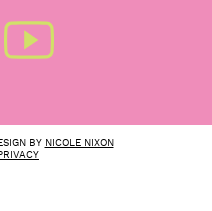Explain the image with as much detail as possible.

The image features a vibrant pink background with a playful yellow outline surrounding a triangular play button, suggesting a video element. Below the image, there is text indicating branding attributes, specifically mentioning "BRANDING & WEBSITE DESIGN BY NICOLE NIXON," alongside a link to "TERMS / PRIVACY." This combination creates an inviting visual that emphasizes the interactive nature of the video, while also highlighting the designer's credit and legal considerations for users.